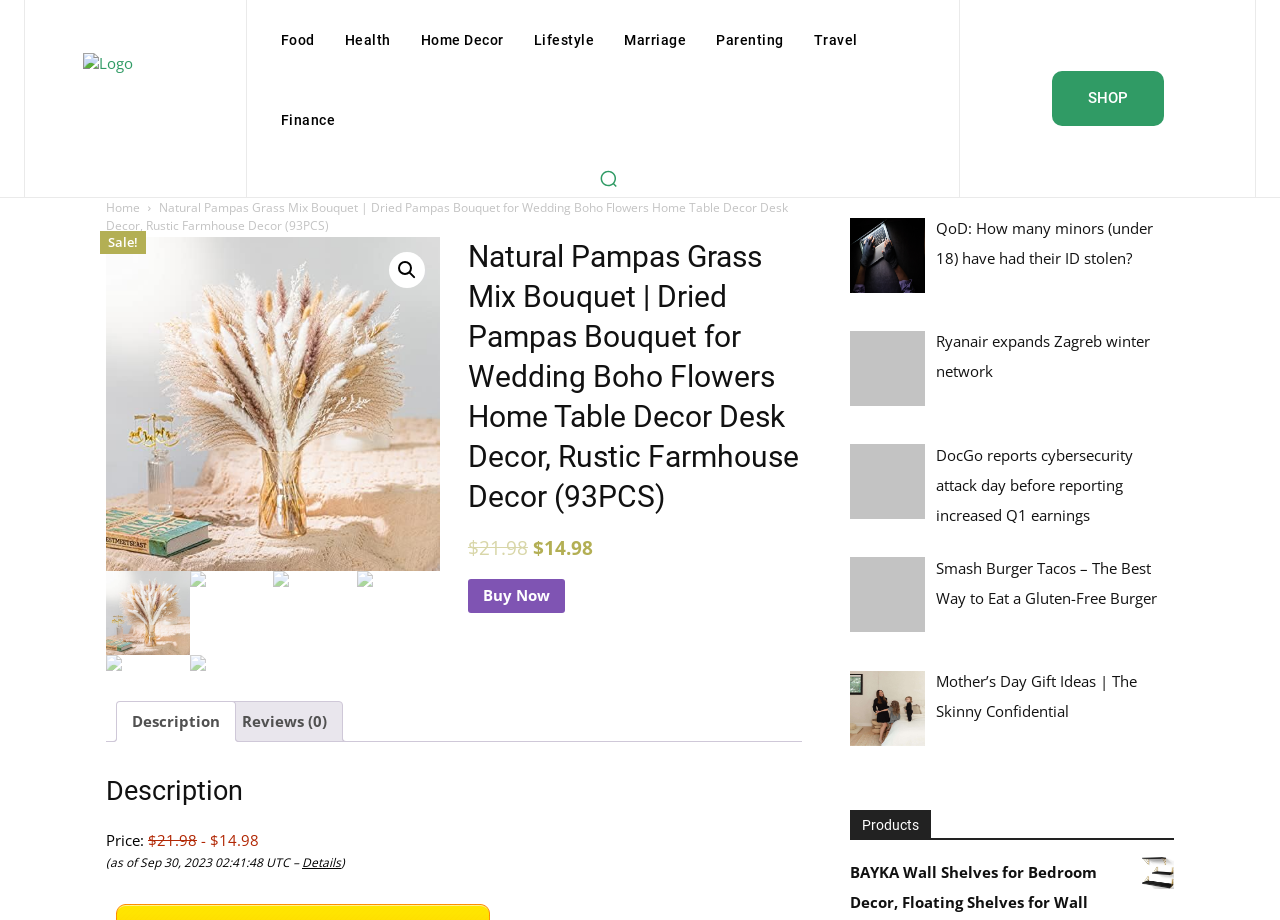Carefully examine the image and provide an in-depth answer to the question: What is the category of the product?

The category of the product can be inferred from the navigation links at the top of the webpage, which include 'Home Decor'. The product is likely categorized under Home Decor.